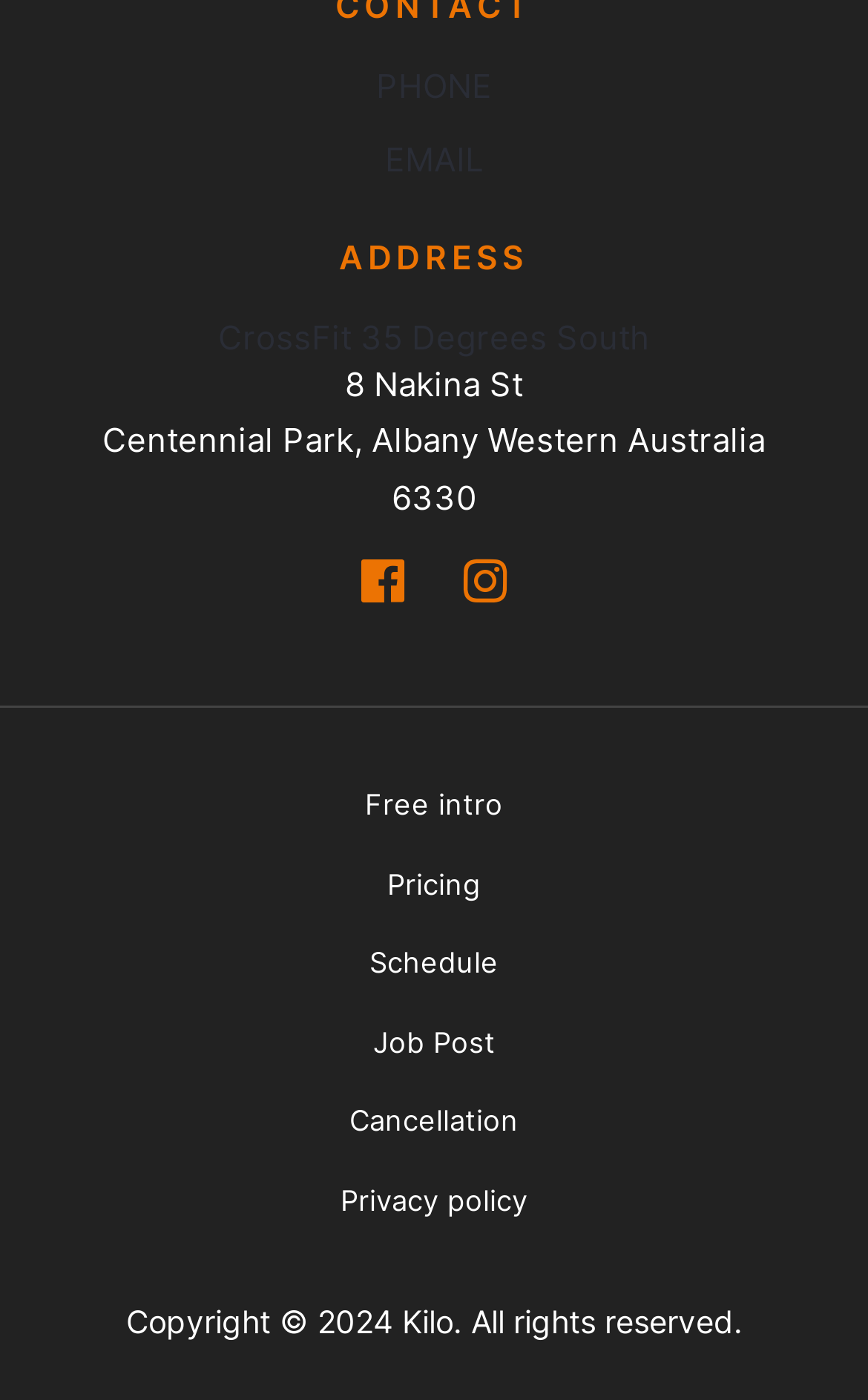Please identify the bounding box coordinates of the element's region that should be clicked to execute the following instruction: "Visit ADDRESS". The bounding box coordinates must be four float numbers between 0 and 1, i.e., [left, top, right, bottom].

[0.077, 0.169, 0.923, 0.204]